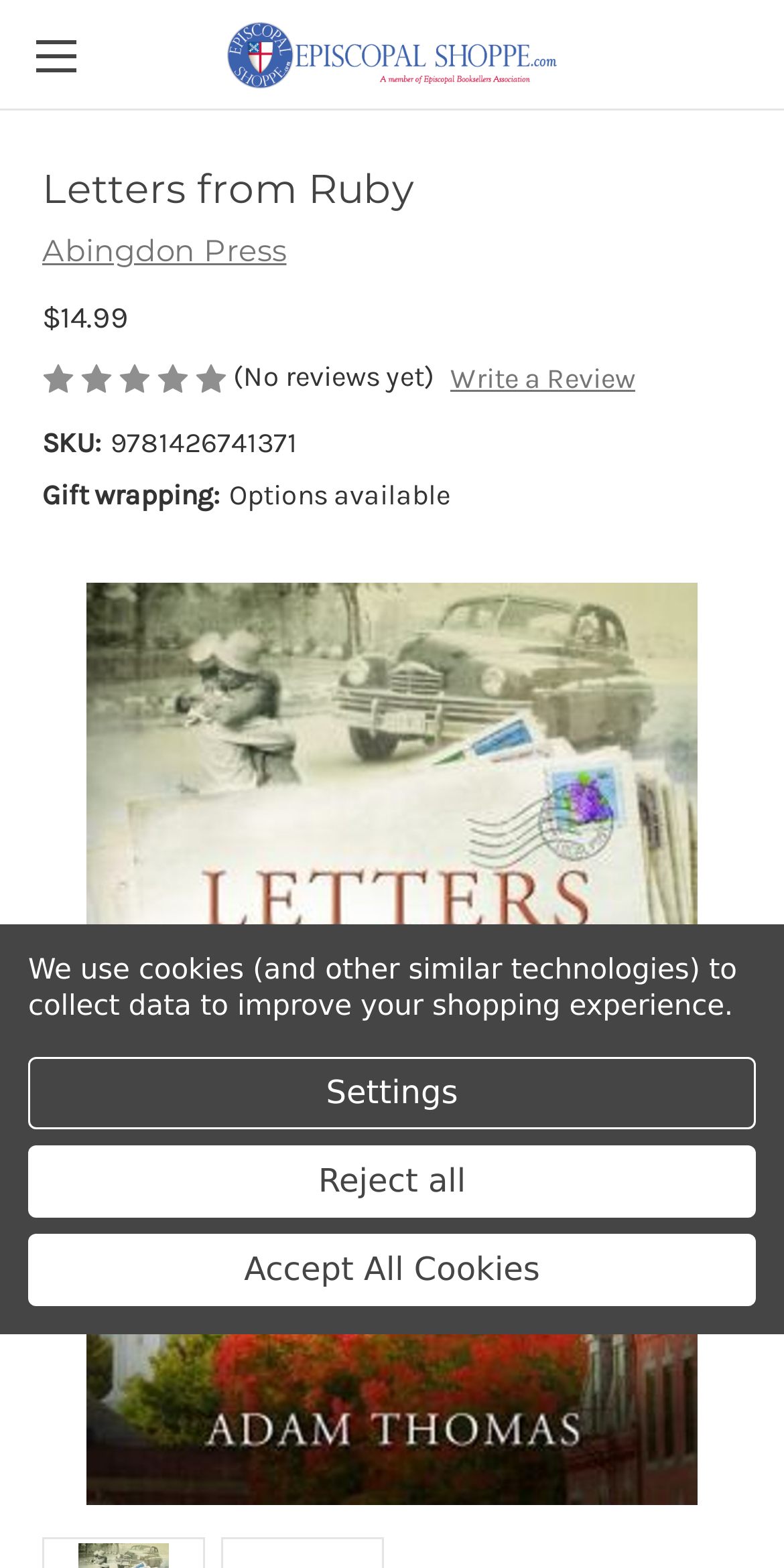Locate and extract the headline of this webpage.

Letters from Ruby